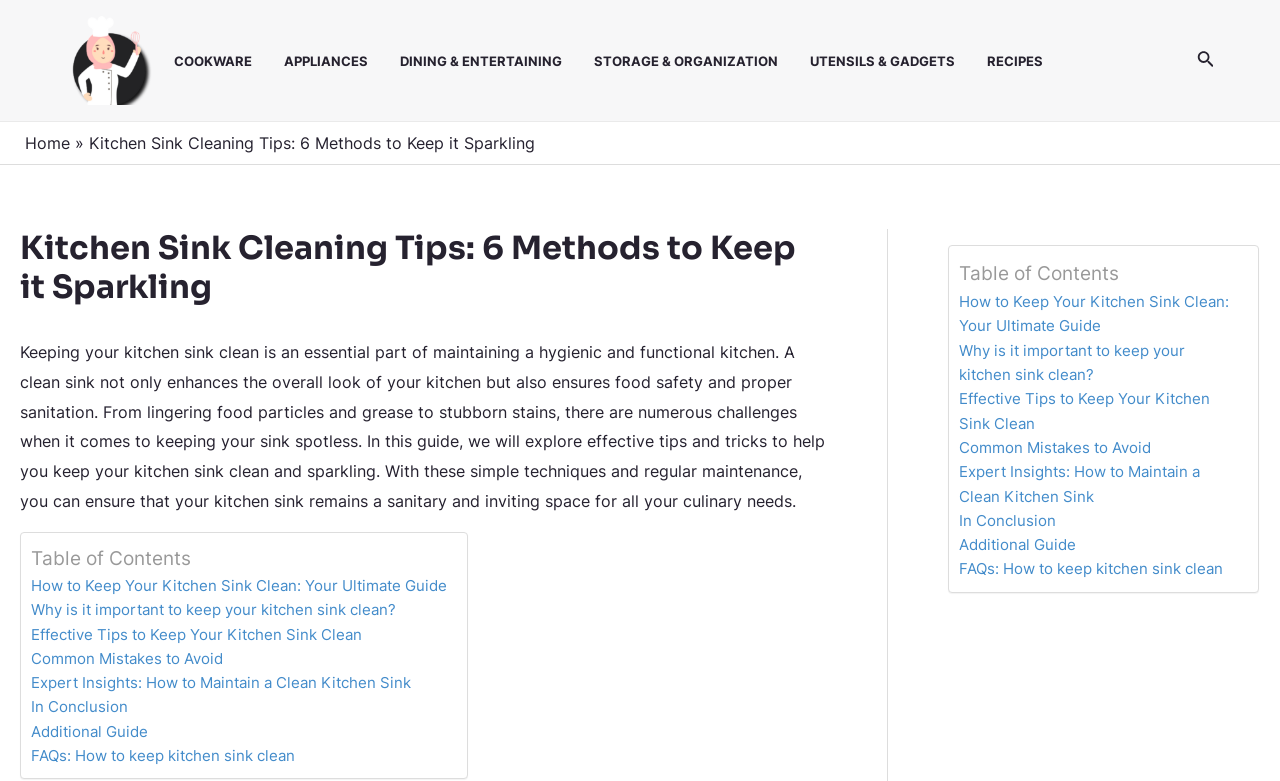What is the main topic of this webpage?
Answer the question in a detailed and comprehensive manner.

Based on the webpage content, especially the header and the introduction, it is clear that the main topic of this webpage is about cleaning and maintaining a kitchen sink.